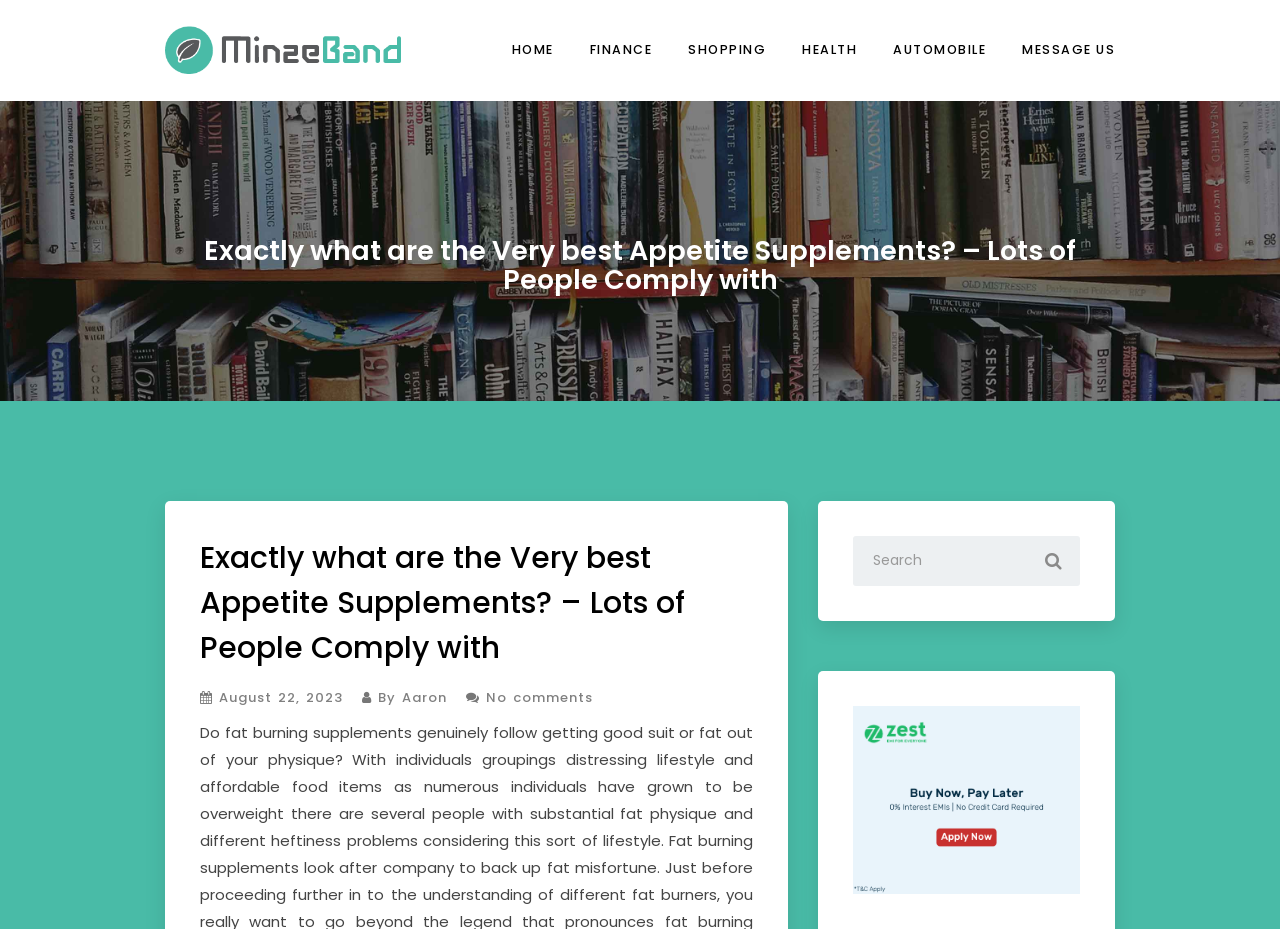Identify the bounding box coordinates of the region I need to click to complete this instruction: "view HEALTH page".

[0.623, 0.026, 0.673, 0.082]